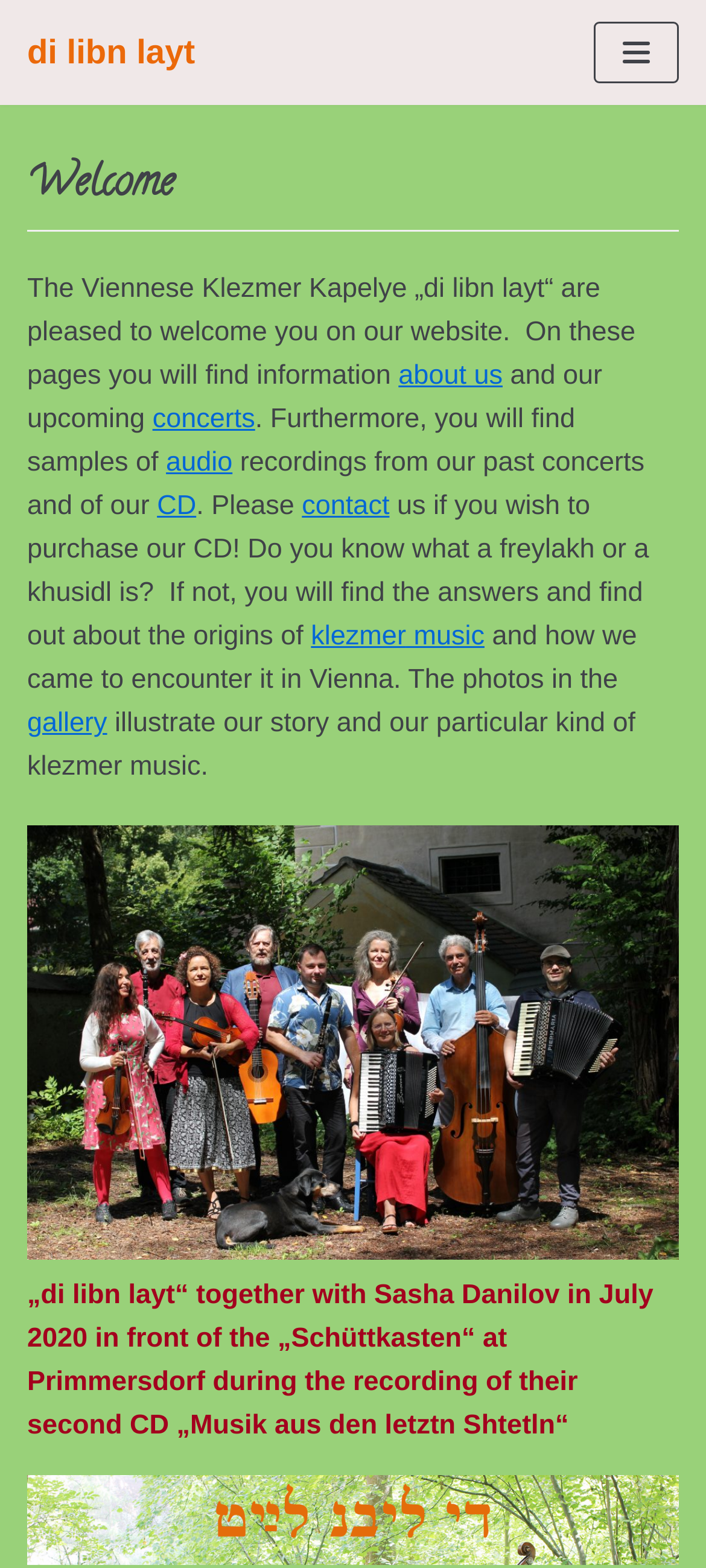Use a single word or phrase to respond to the question:
How can I contact the Kapelye?

through the contact link